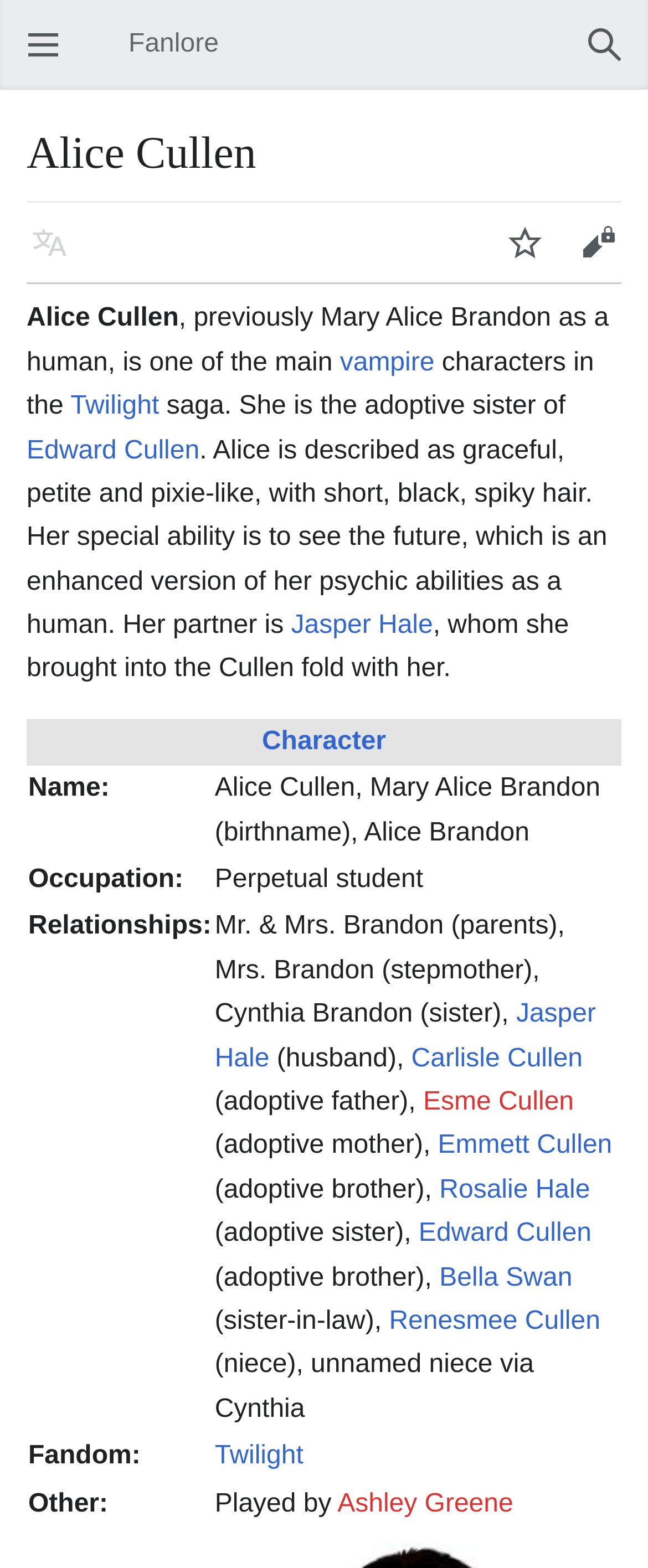Look at the image and give a detailed response to the following question: Who is Alice Cullen's partner?

The webpage mentions that Alice Cullen's partner is Jasper Hale, which is evident from the sentence 'Her partner is Jasper Hale, whom she brought into the Cullen fold with her.'